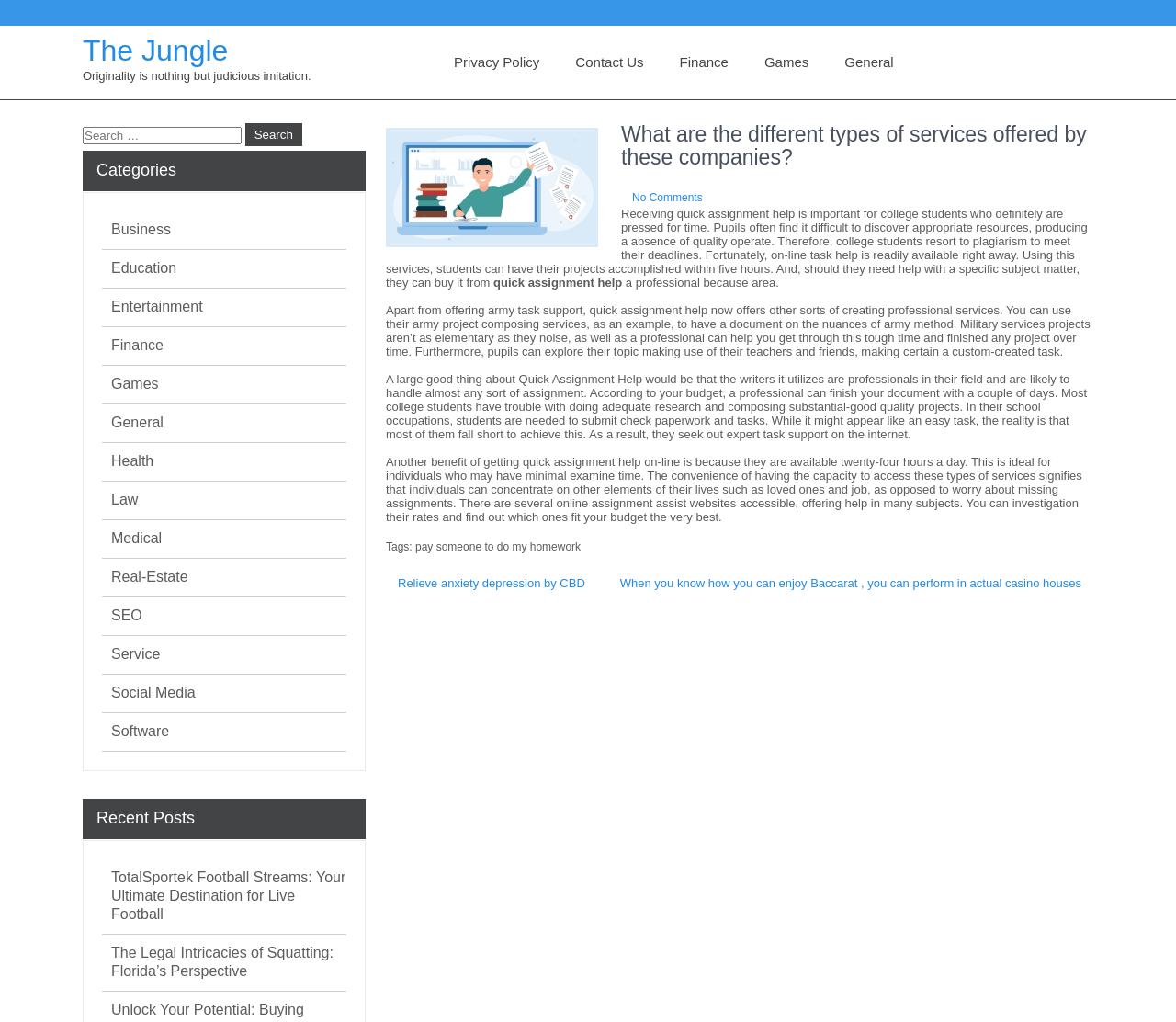Please specify the bounding box coordinates in the format (top-left x, top-left y, bottom-right x, bottom-right y), with values ranging from 0 to 1. Identify the bounding box for the UI component described as follows: parent_node: Search for: value="Search"

[0.208, 0.121, 0.257, 0.143]